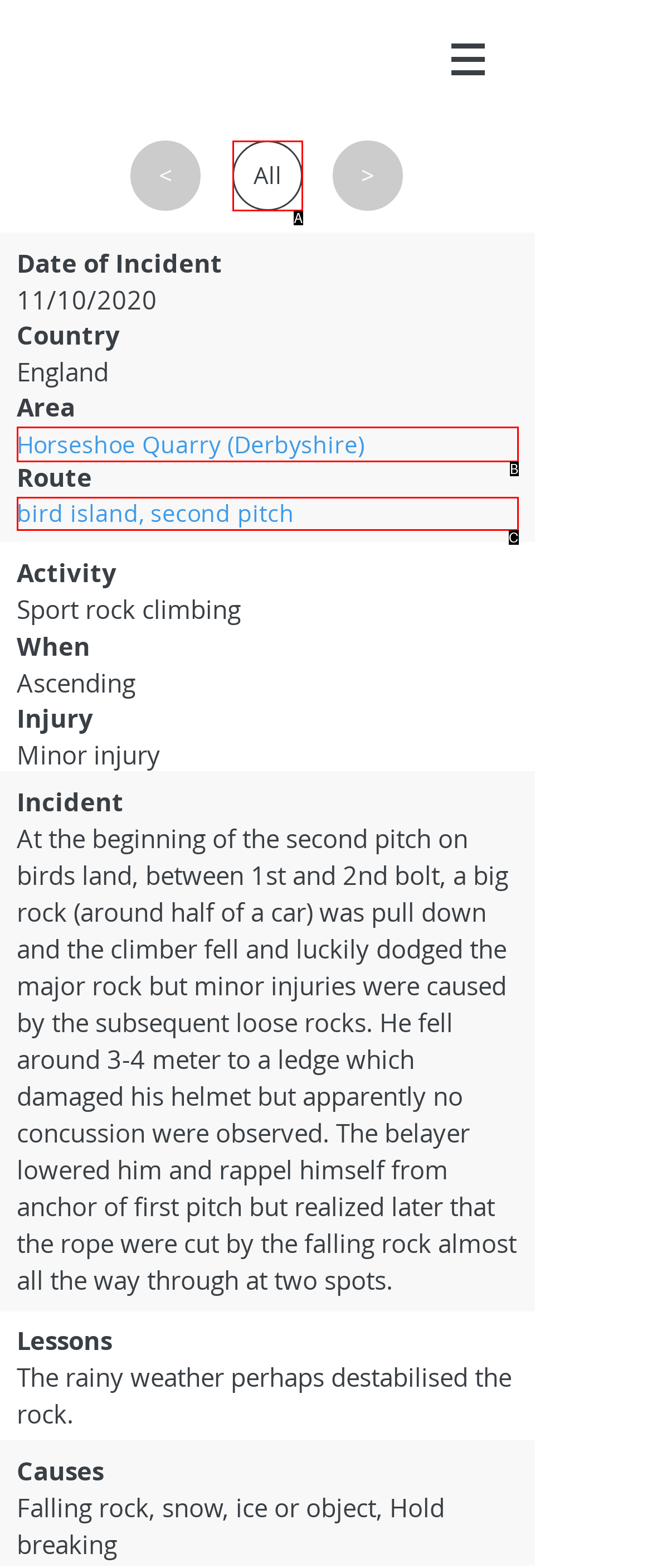Choose the HTML element that matches the description: bird island, second pitch
Reply with the letter of the correct option from the given choices.

C